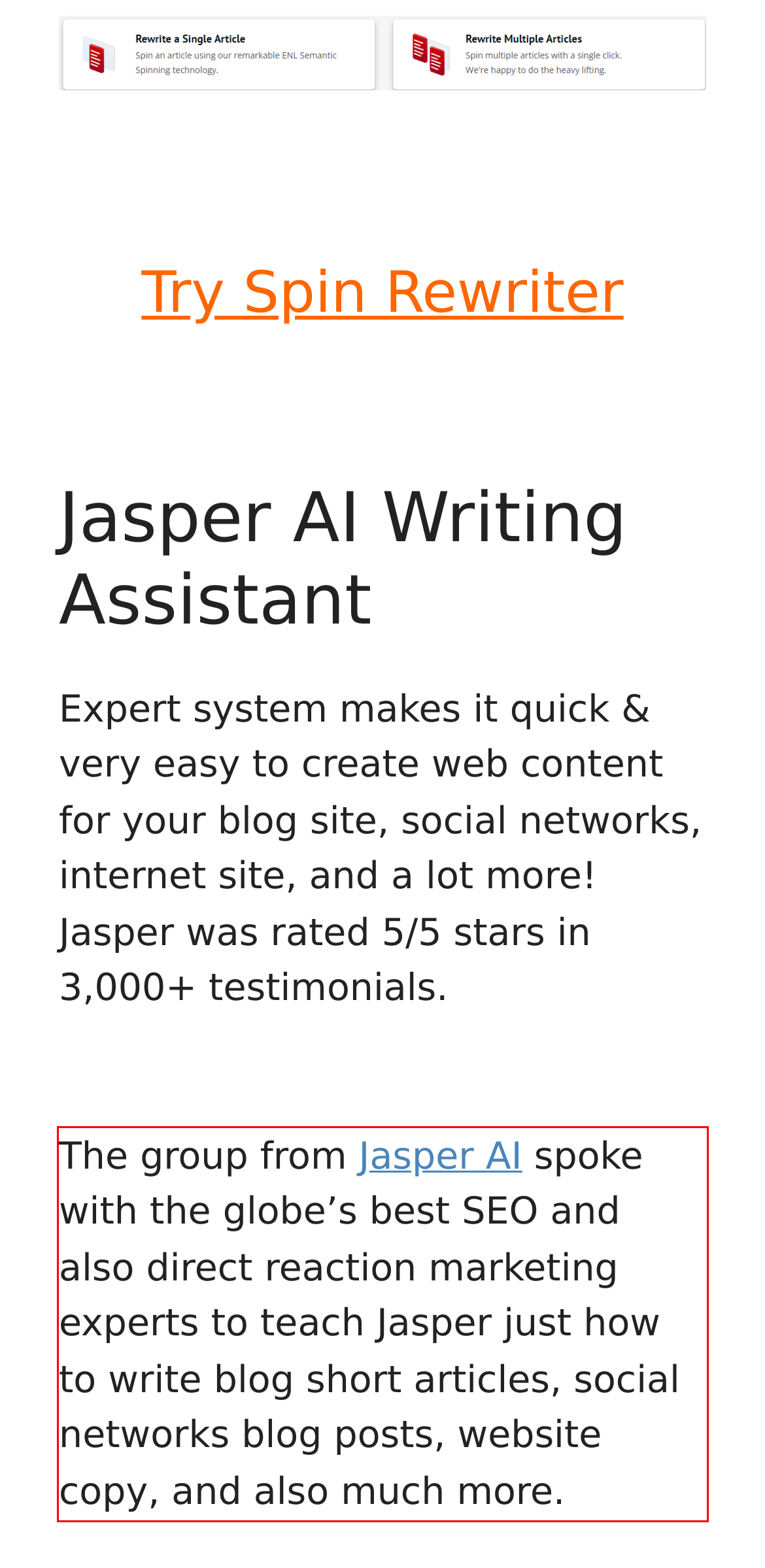Examine the webpage screenshot and use OCR to obtain the text inside the red bounding box.

The group from Jasper AI spoke with the globe’s best SEO and also direct reaction marketing experts to teach Jasper just how to write blog short articles, social networks blog posts, website copy, and also much more.